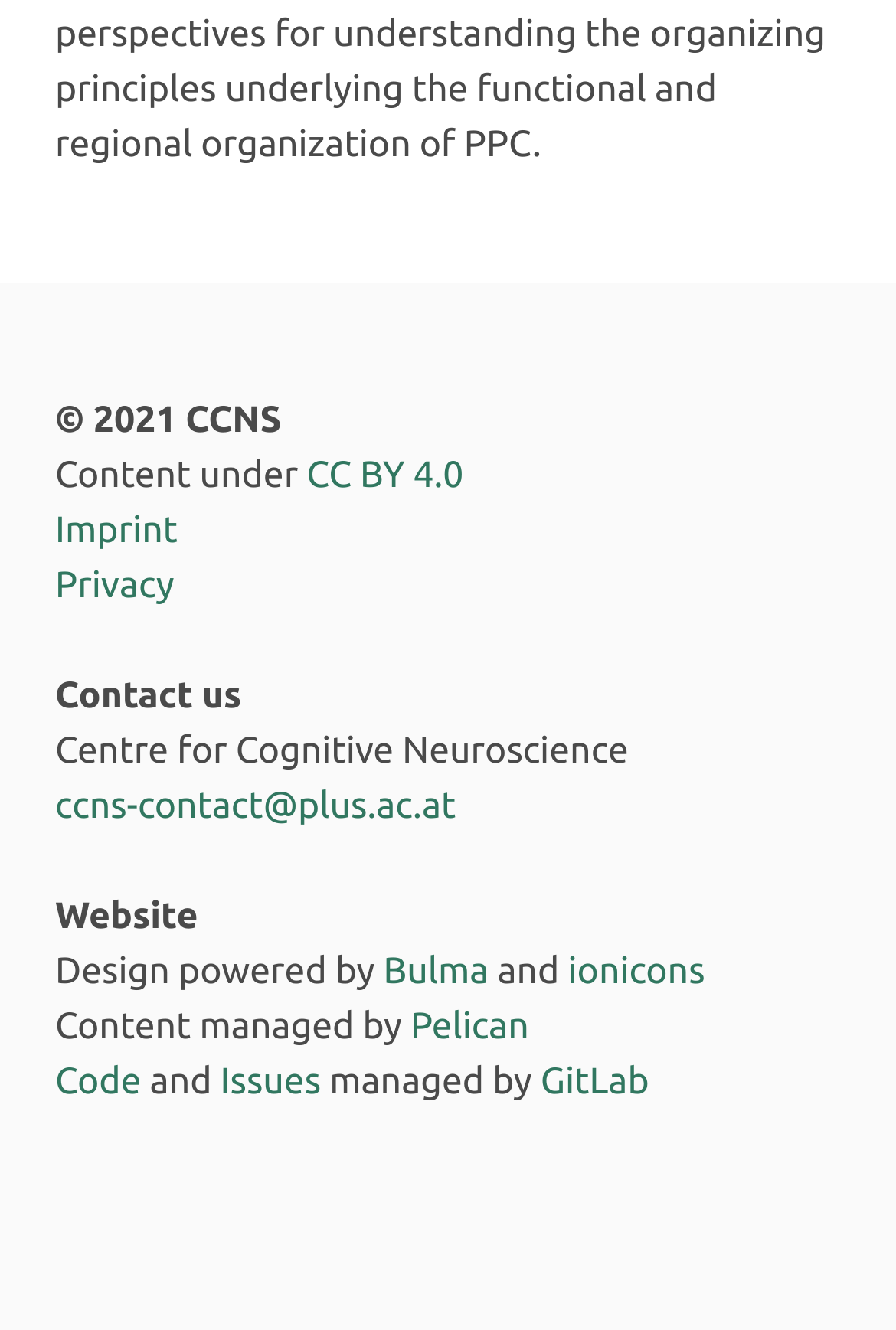What is the name of the centre?
Kindly offer a detailed explanation using the data available in the image.

The name of the centre can be found in the middle of the webpage, where it says 'Centre for Cognitive Neuroscience'. This is likely the name of the organization or institution that owns or operates the webpage.